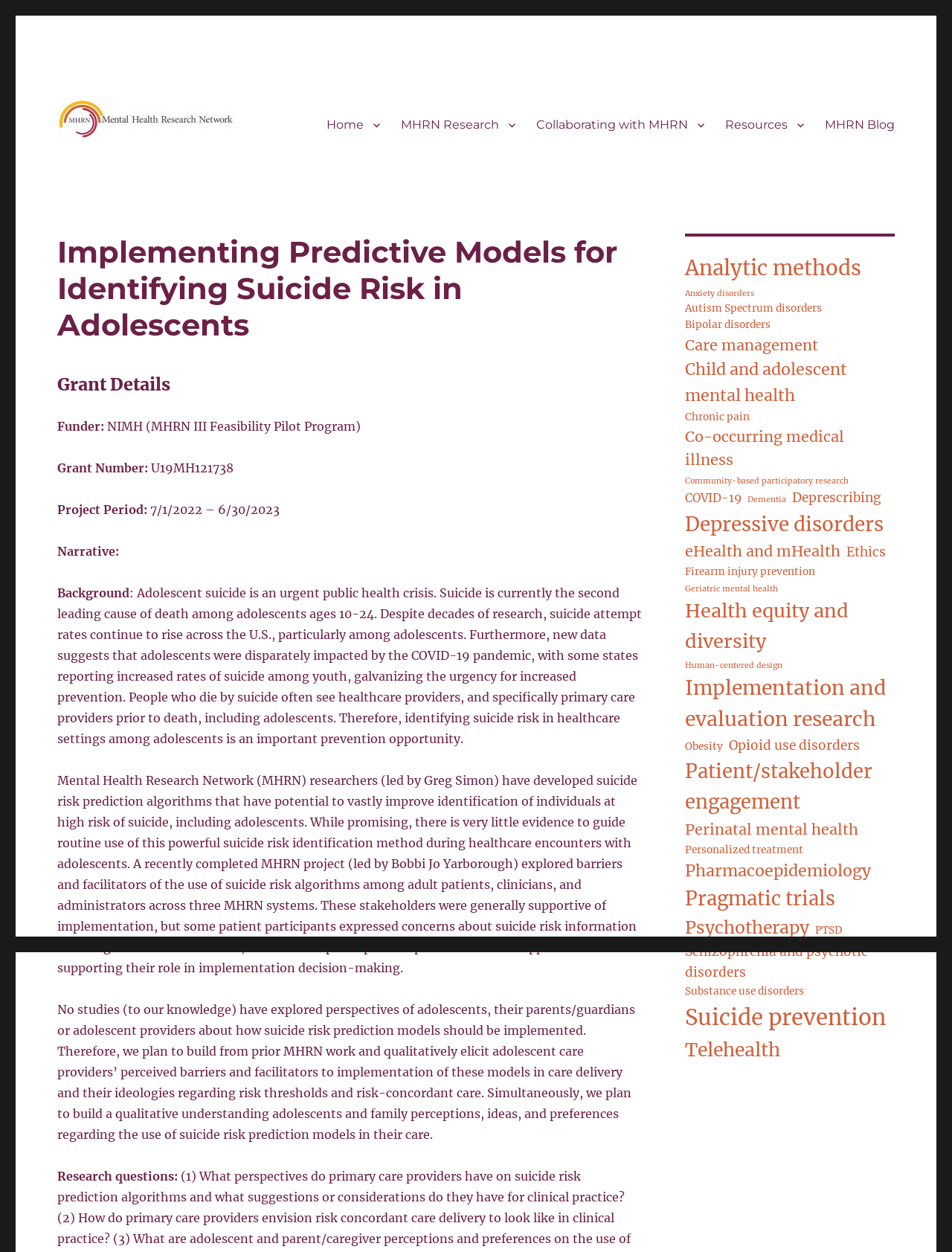Describe all the visual and textual components of the webpage comprehensively.

This webpage is about a research grant focused on implementing predictive models for identifying suicide risk in adolescents. At the top, there is a primary menu with links to "Home", "MHRN Research", "Collaborating with MHRN", "Resources", and "MHRN Blog". Below the menu, there is a heading that repeats the title of the grant. 

The main content of the page is divided into sections. The first section is "Grant Details", which provides information about the funder, grant number, project period, and a brief narrative about the research. The narrative explains the importance of identifying suicide risk in adolescents and how the Mental Health Research Network (MHRN) has developed suicide risk prediction algorithms that can be used in healthcare settings.

The next section appears to be the research proposal, which is divided into several paragraphs. The text discusses the background of the research, including the rising rates of suicide among adolescents and the need for improved prevention methods. It also explains the goals of the research, which include exploring the perspectives of adolescents, their parents/guardians, and healthcare providers on the use of suicide risk prediction models in care delivery.

On the right side of the page, there is a complementary section with links to various research topics, including analytic methods, anxiety disorders, autism spectrum disorders, and many others. There are 26 links related to suicide prevention, indicating that this is a significant area of focus for the research.